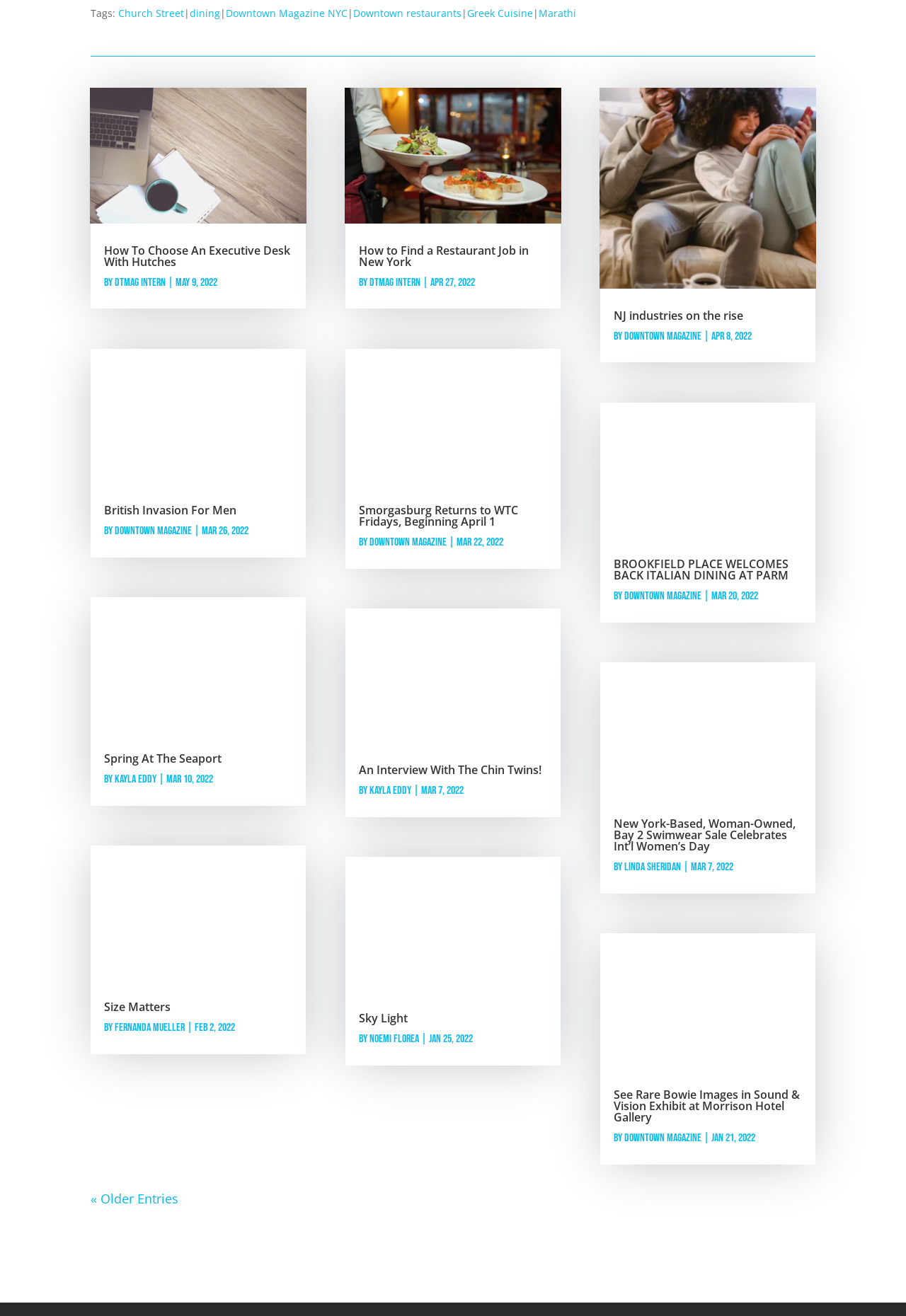Identify the bounding box coordinates of the clickable region necessary to fulfill the following instruction: "View the image of 'Spring At The Seaport'". The bounding box coordinates should be four float numbers between 0 and 1, i.e., [left, top, right, bottom].

[0.099, 0.453, 0.338, 0.556]